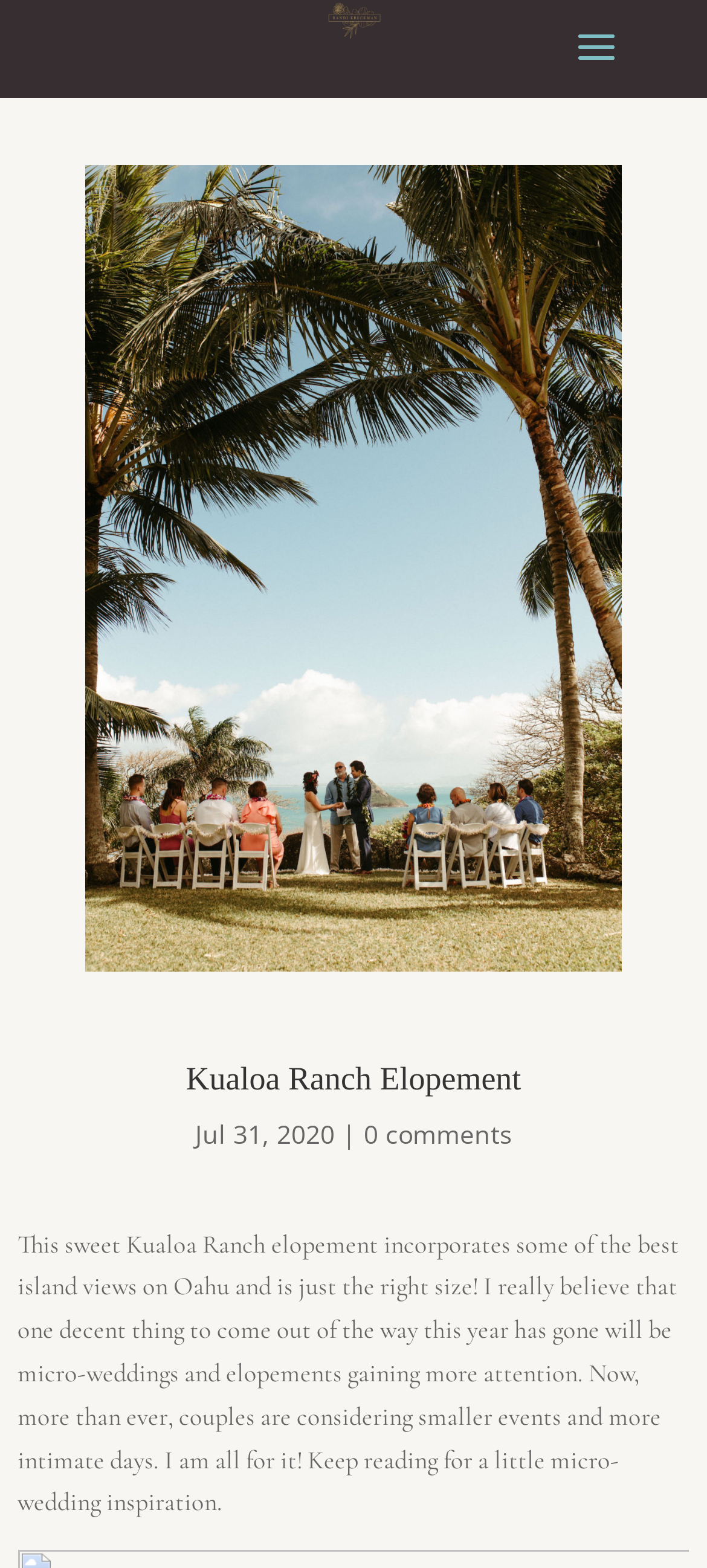What is the location of the elopement?
Look at the screenshot and respond with one word or a short phrase.

Oahu